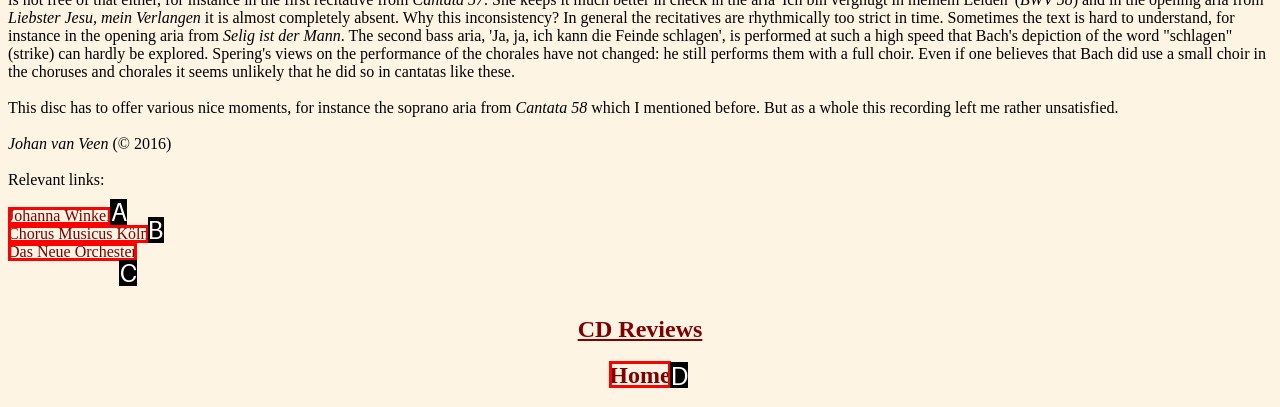Please select the letter of the HTML element that fits the description: more …. Answer with the option's letter directly.

None